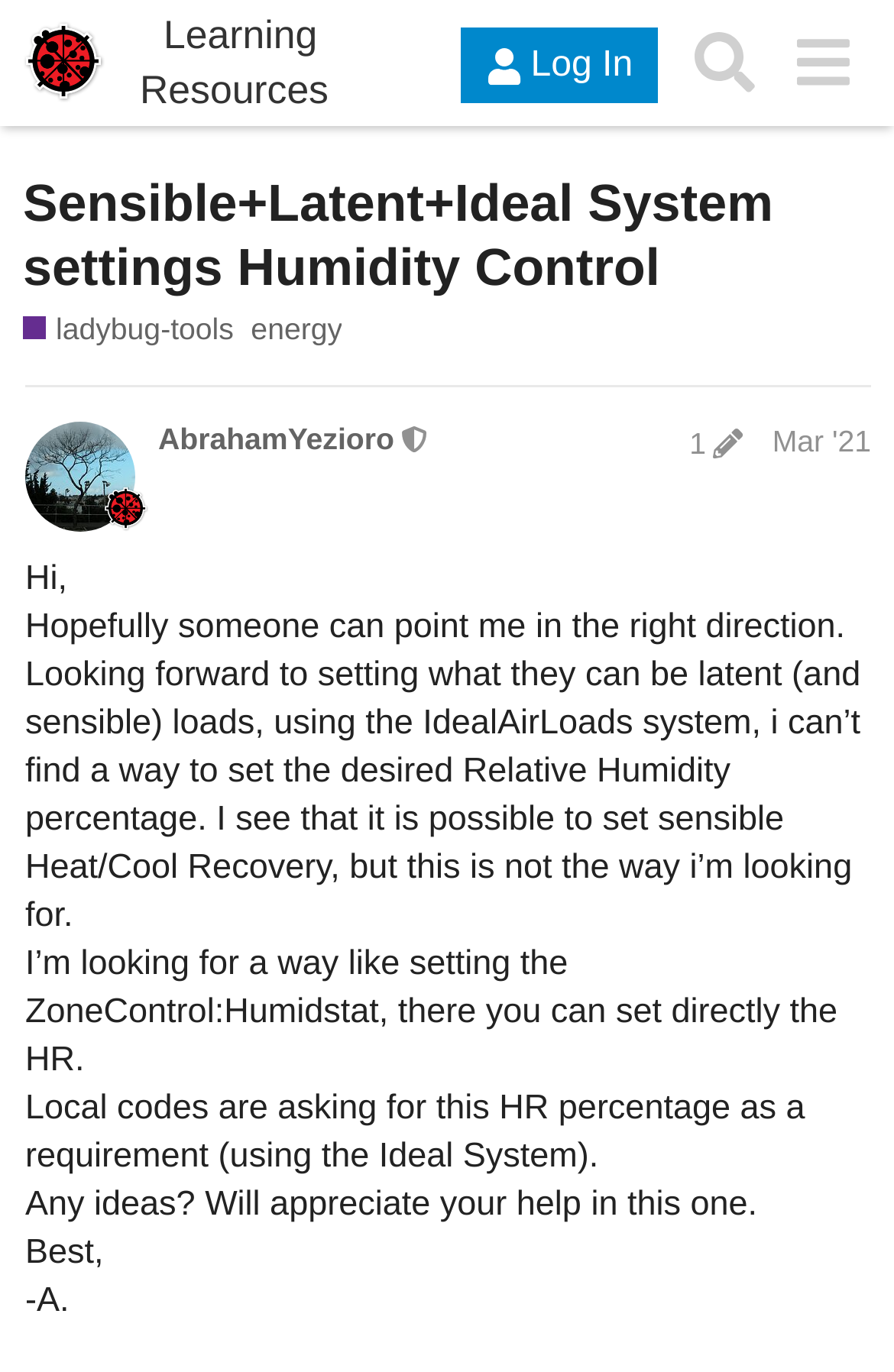Provide the bounding box coordinates of the HTML element this sentence describes: "1". The bounding box coordinates consist of four float numbers between 0 and 1, i.e., [left, top, right, bottom].

[0.756, 0.31, 0.847, 0.335]